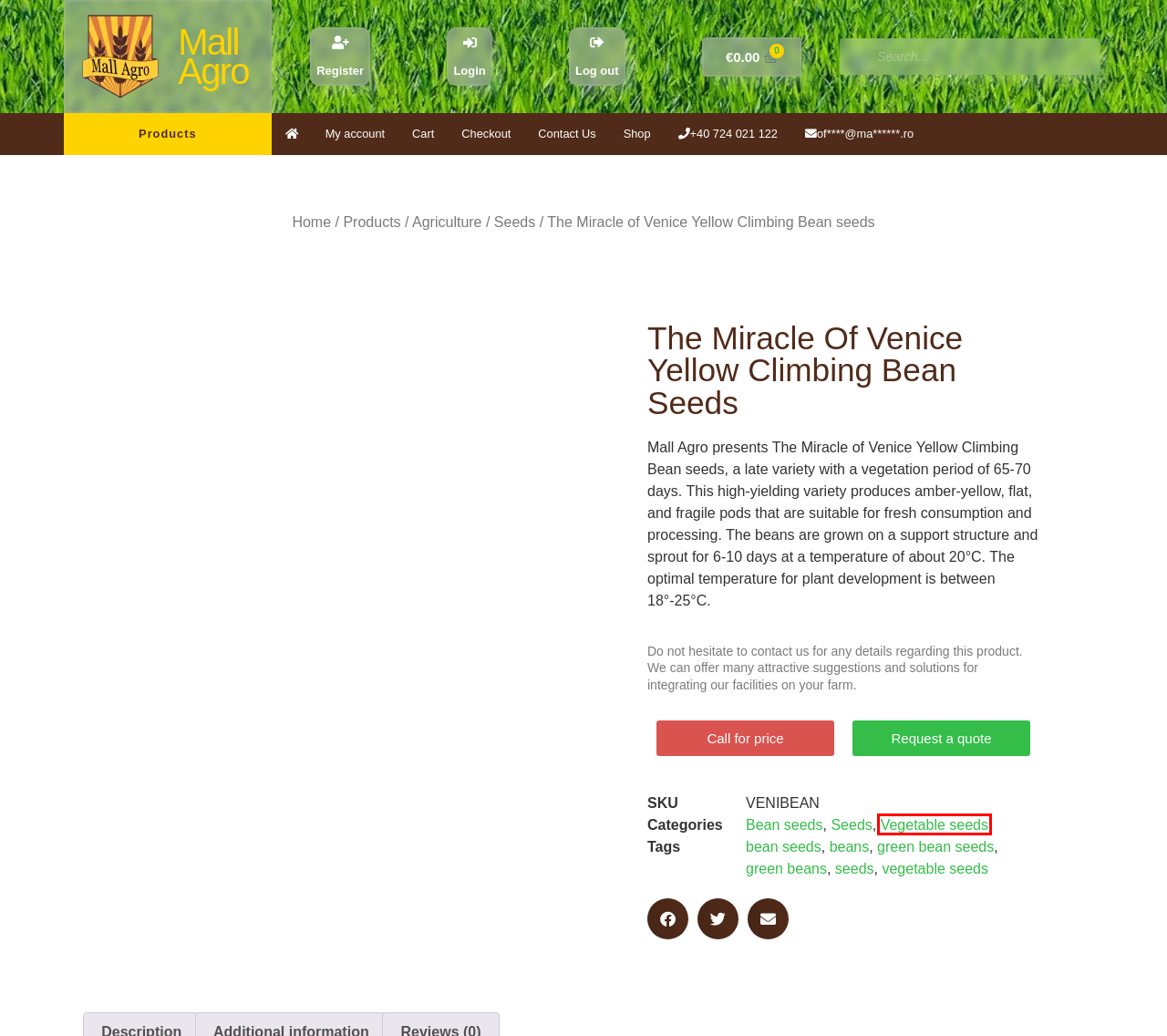Given a webpage screenshot with a red bounding box around a particular element, identify the best description of the new webpage that will appear after clicking on the element inside the red bounding box. Here are the candidates:
A. Bean seeds Archives • mallagro.com
B. Contact Us • mallagro.com
C. Shop • mallagro.com
D. Vegetable seeds Archives • mallagro.com
E. Cart • mallagro.com
F. My account • mallagro.com
G. Uni Compani EOOD - Agriculture, Food Processing, and Heavy Industry
H. Products Archives • mallagro.com

D